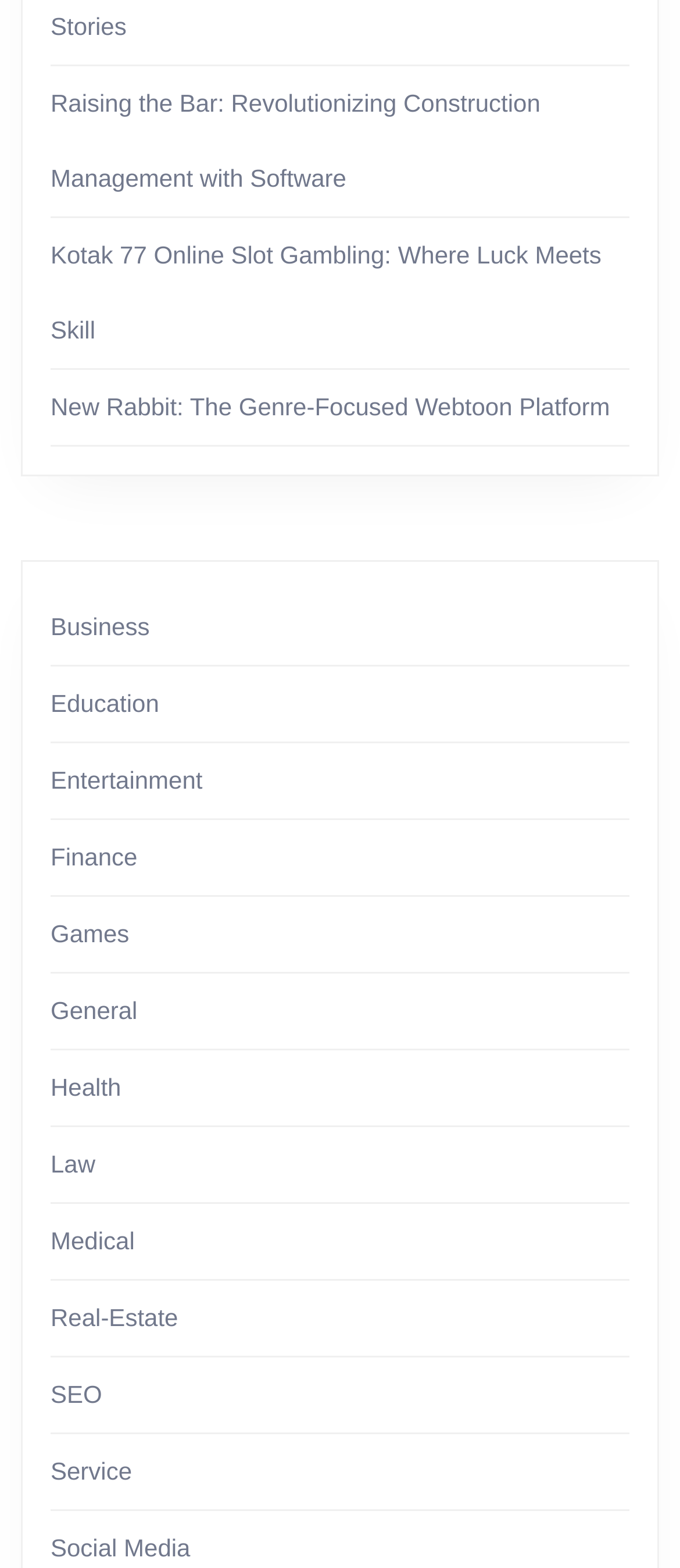What categories are listed on the webpage?
Please respond to the question with a detailed and thorough explanation.

By examining the webpage, I noticed a list of links with various categories such as Business, Education, Entertainment, Finance, Games, General, Health, Law, Medical, Real-Estate, SEO, Service, and Social Media. These categories are listed vertically, and their bounding box coordinates indicate their positions on the webpage.